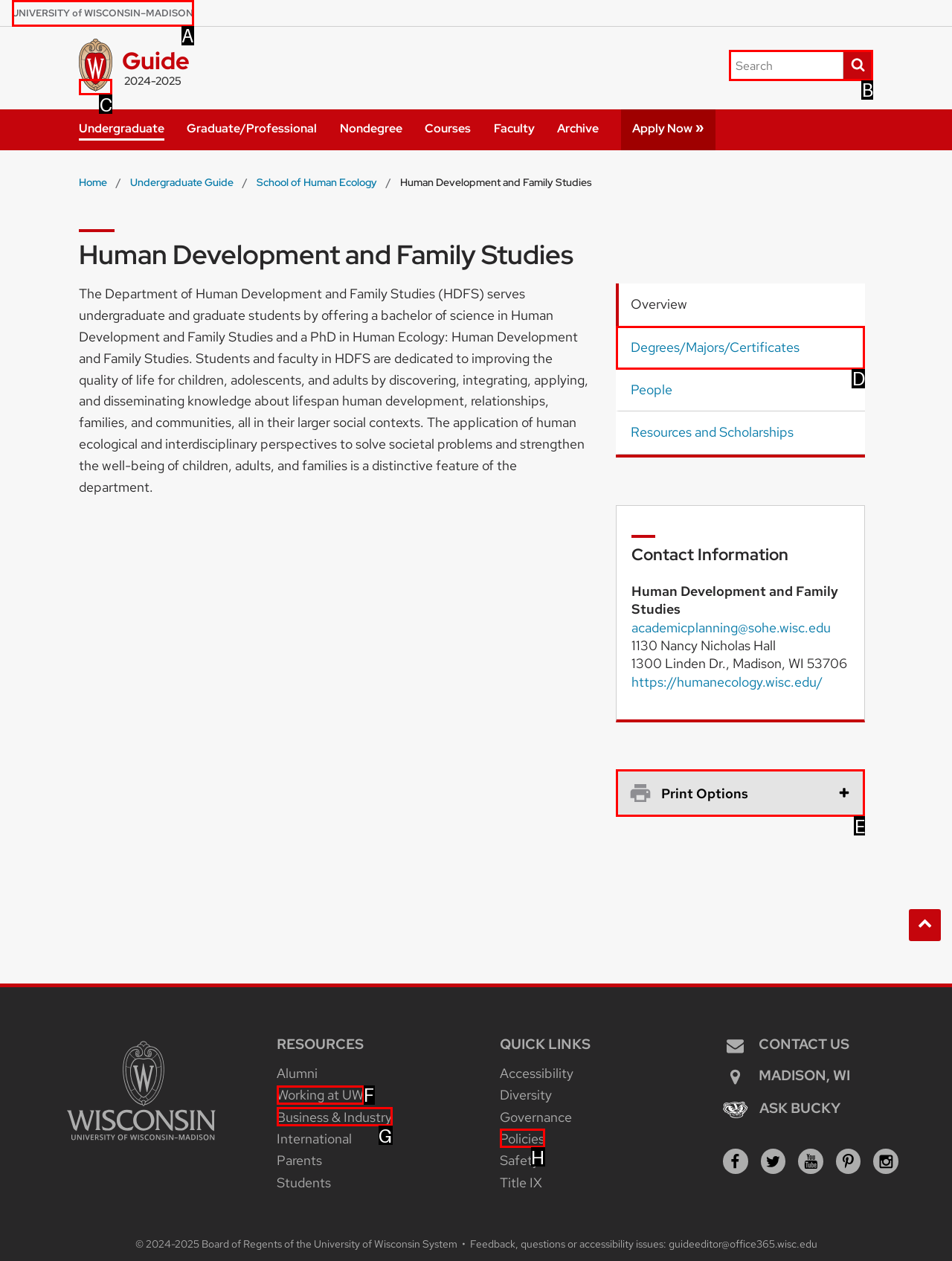Which option should be clicked to execute the task: Search this site?
Reply with the letter of the chosen option.

B